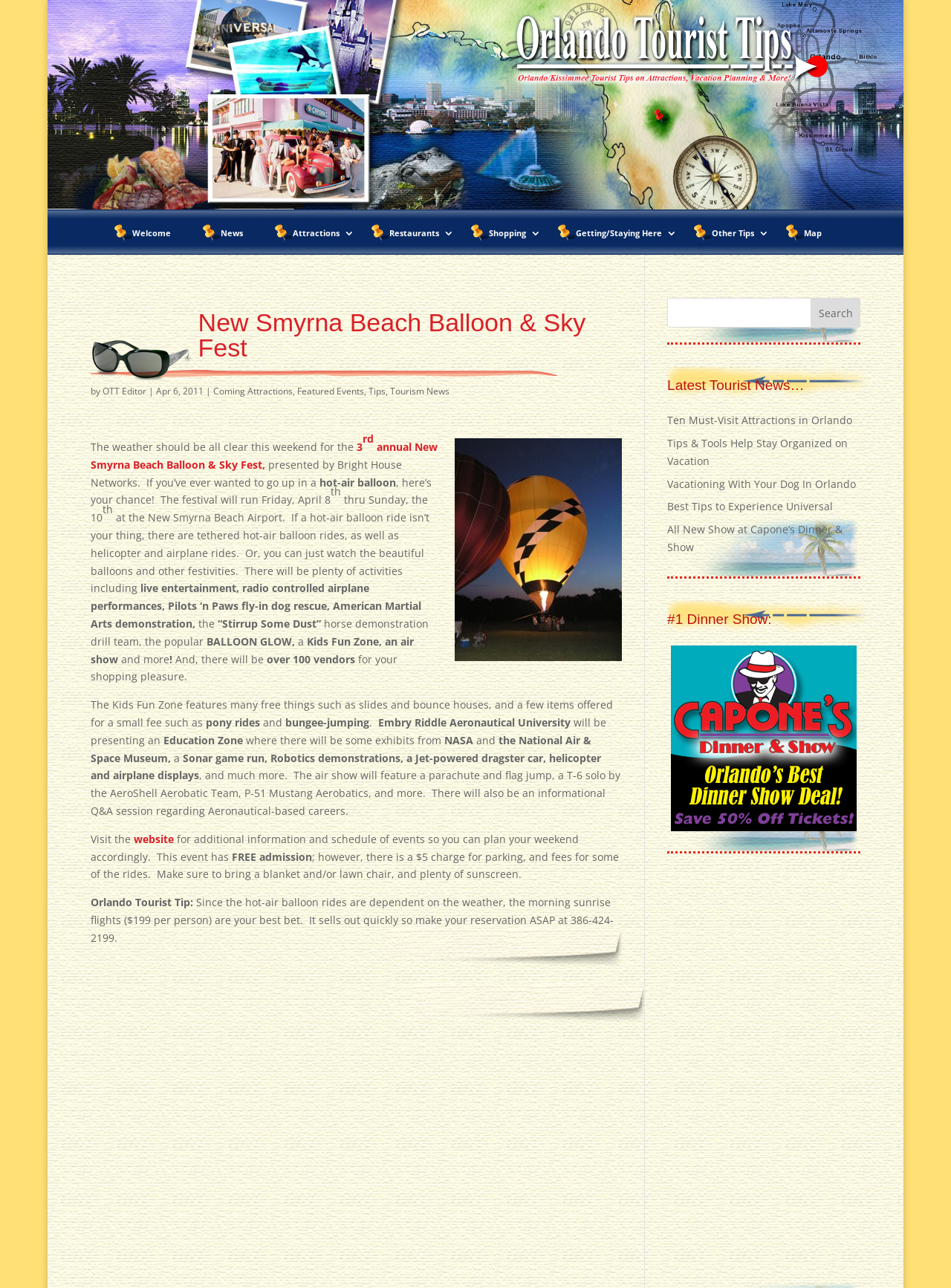Identify the bounding box coordinates of the clickable region to carry out the given instruction: "Visit the website".

[0.14, 0.646, 0.182, 0.657]